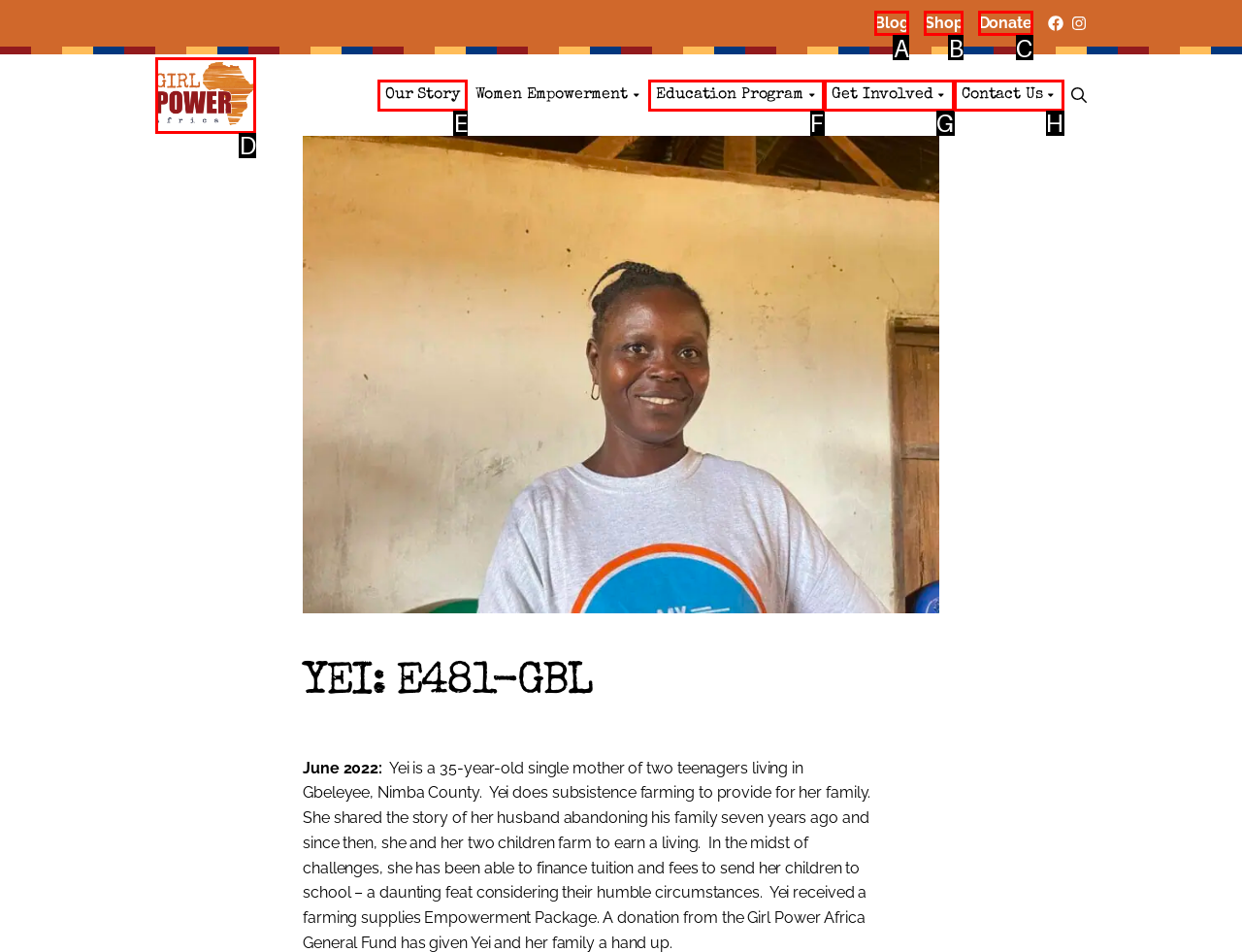Pick the HTML element that corresponds to the description: Newsletters
Answer with the letter of the correct option from the given choices directly.

None